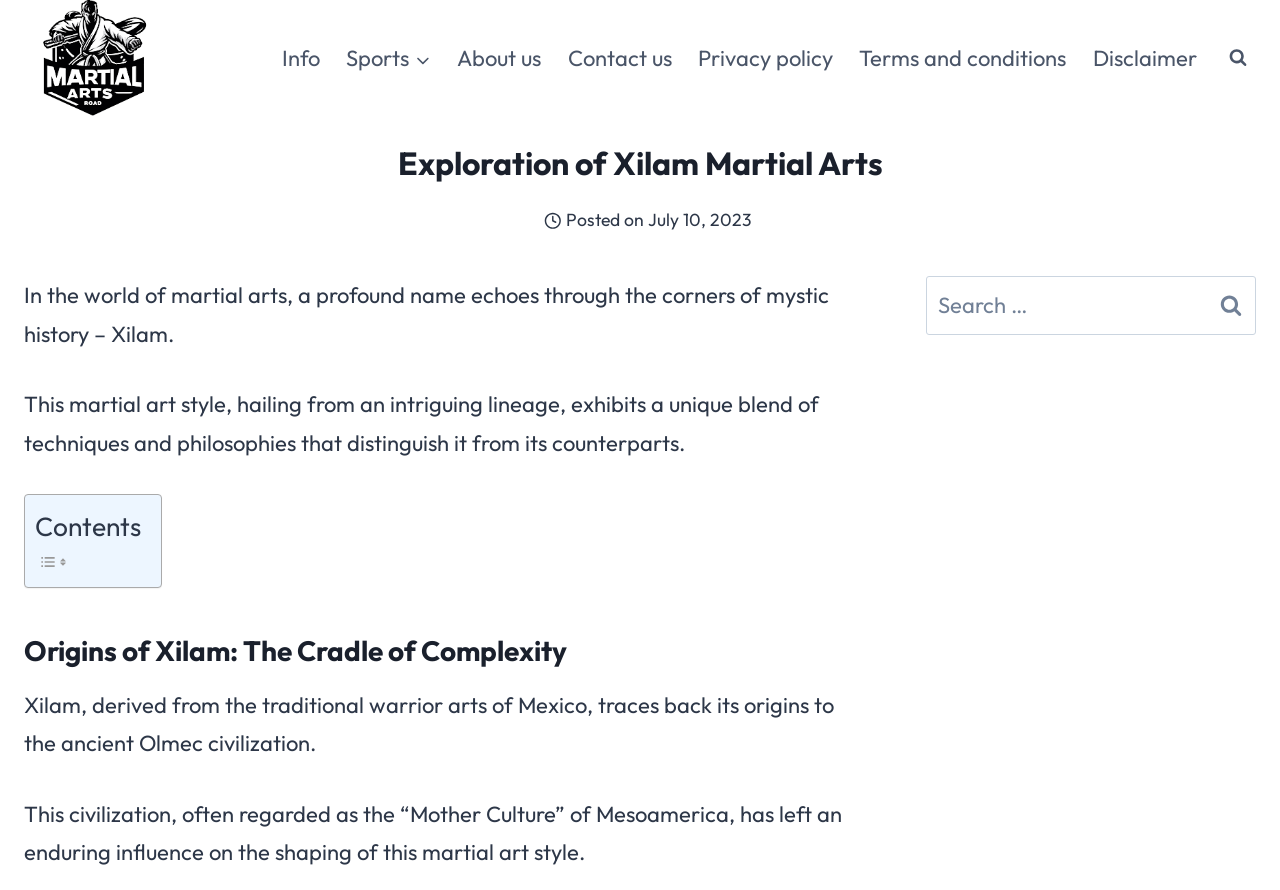Please answer the following question using a single word or phrase: What is the origin of Xilam martial arts?

Ancient Olmec civilization